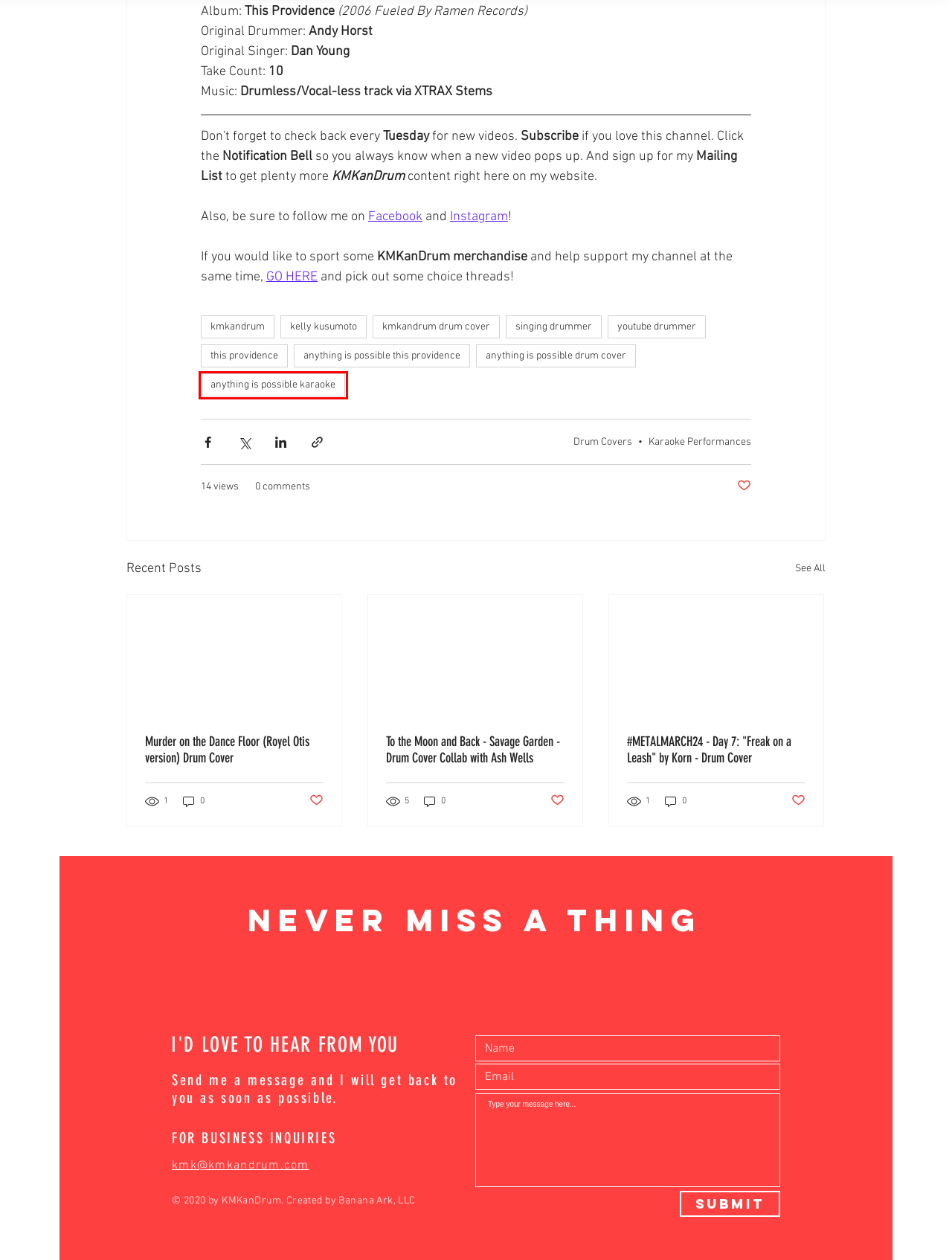You see a screenshot of a webpage with a red bounding box surrounding an element. Pick the webpage description that most accurately represents the new webpage after interacting with the element in the red bounding box. The options are:
A. kelly kusumoto | KMKanDrum
B. anything is possible this providence | KMKanDrum
C. youtube drummer | KMKanDrum
D. #METALMARCH24 - Day 7: "Freak on a Leash" by Korn - Drum Cover
E. anything is possible drum cover | KMKanDrum
F. anything is possible karaoke | KMKanDrum
G. To the Moon and Back - Savage Garden - Drum Cover Collab with Ash Wells
H. Murder on the Dance Floor (Royel Otis version) Drum Cover

F